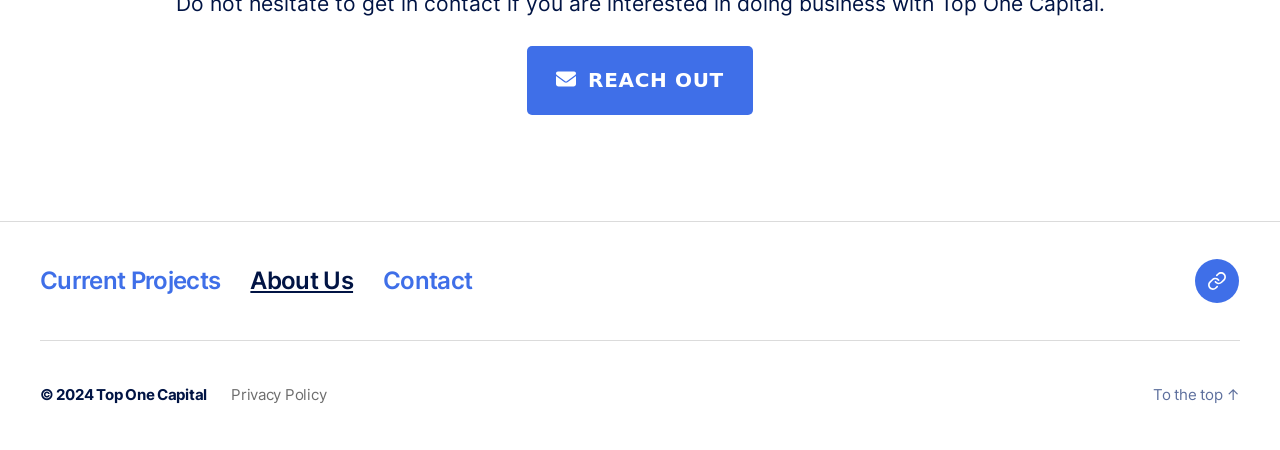What is the purpose of the link at the bottom right?
Based on the image, respond with a single word or phrase.

To go to the top